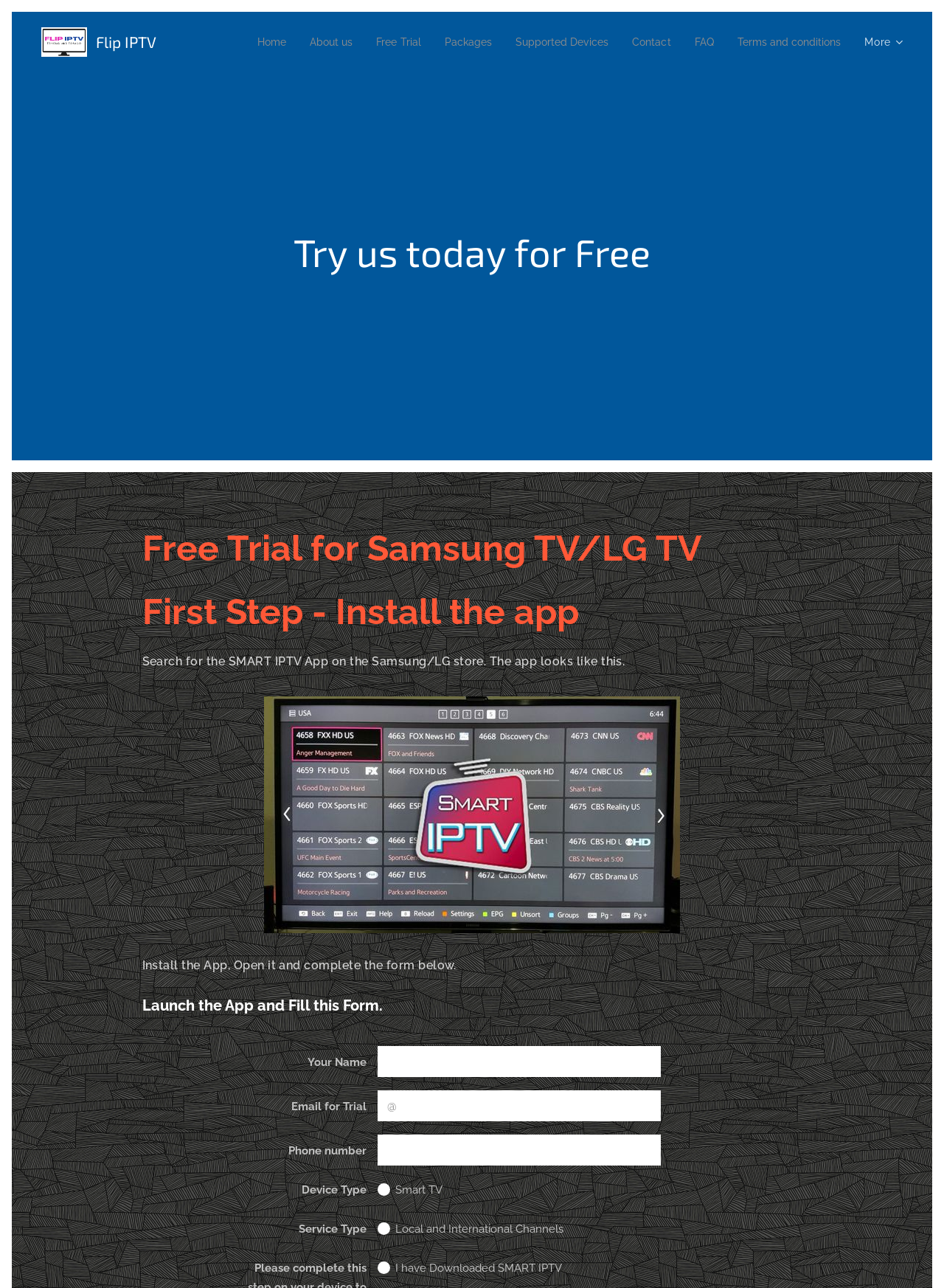What type of device is supported?
Look at the image and provide a detailed response to the question.

The webpage mentions that the free trial is for Samsung TV/LG TV, and the device type option in the form is 'Smart TV', indicating that the service supports Smart TVs.